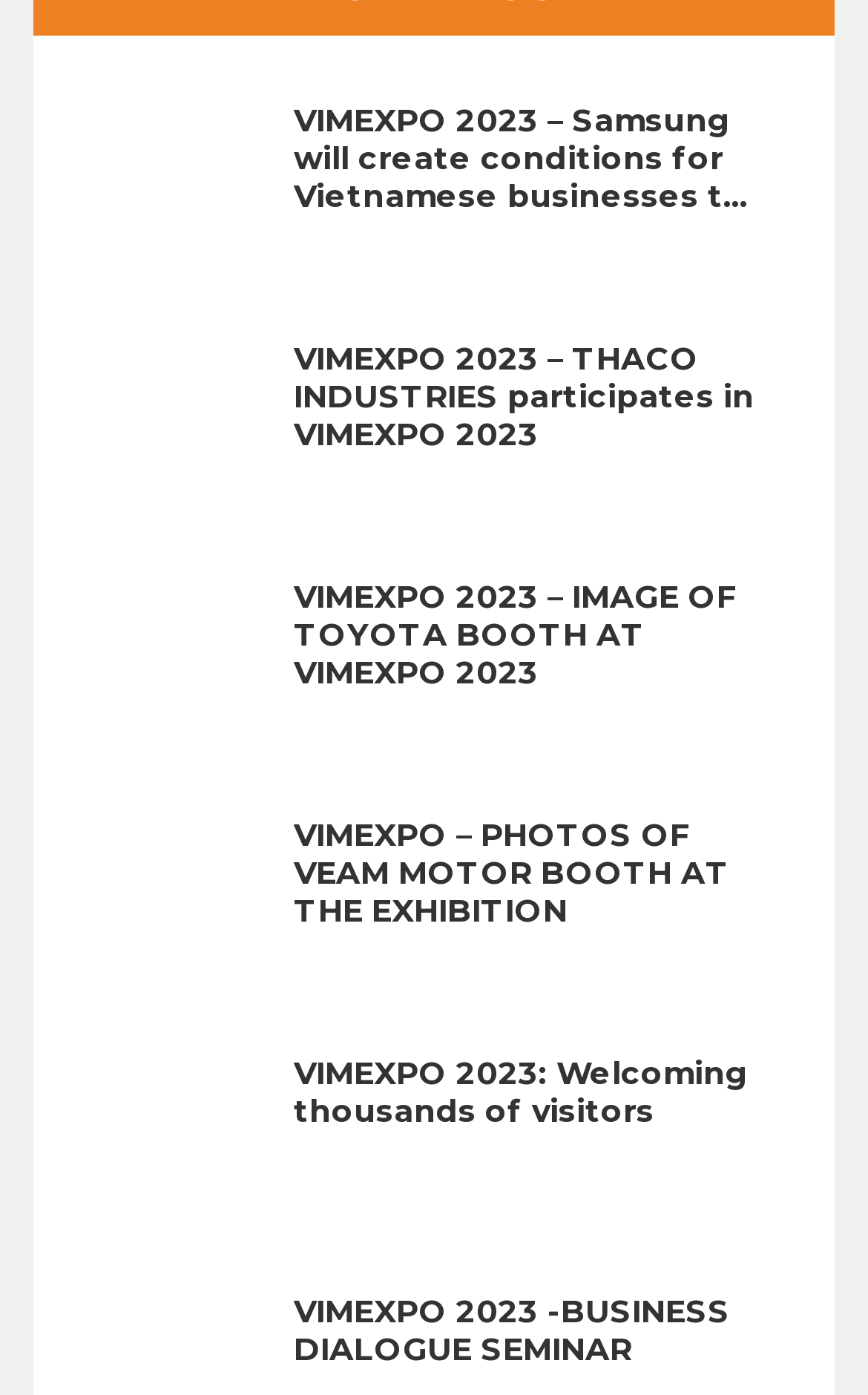What is the theme of the news articles on this page?
Answer with a single word or phrase, using the screenshot for reference.

VIMEXPO 2023